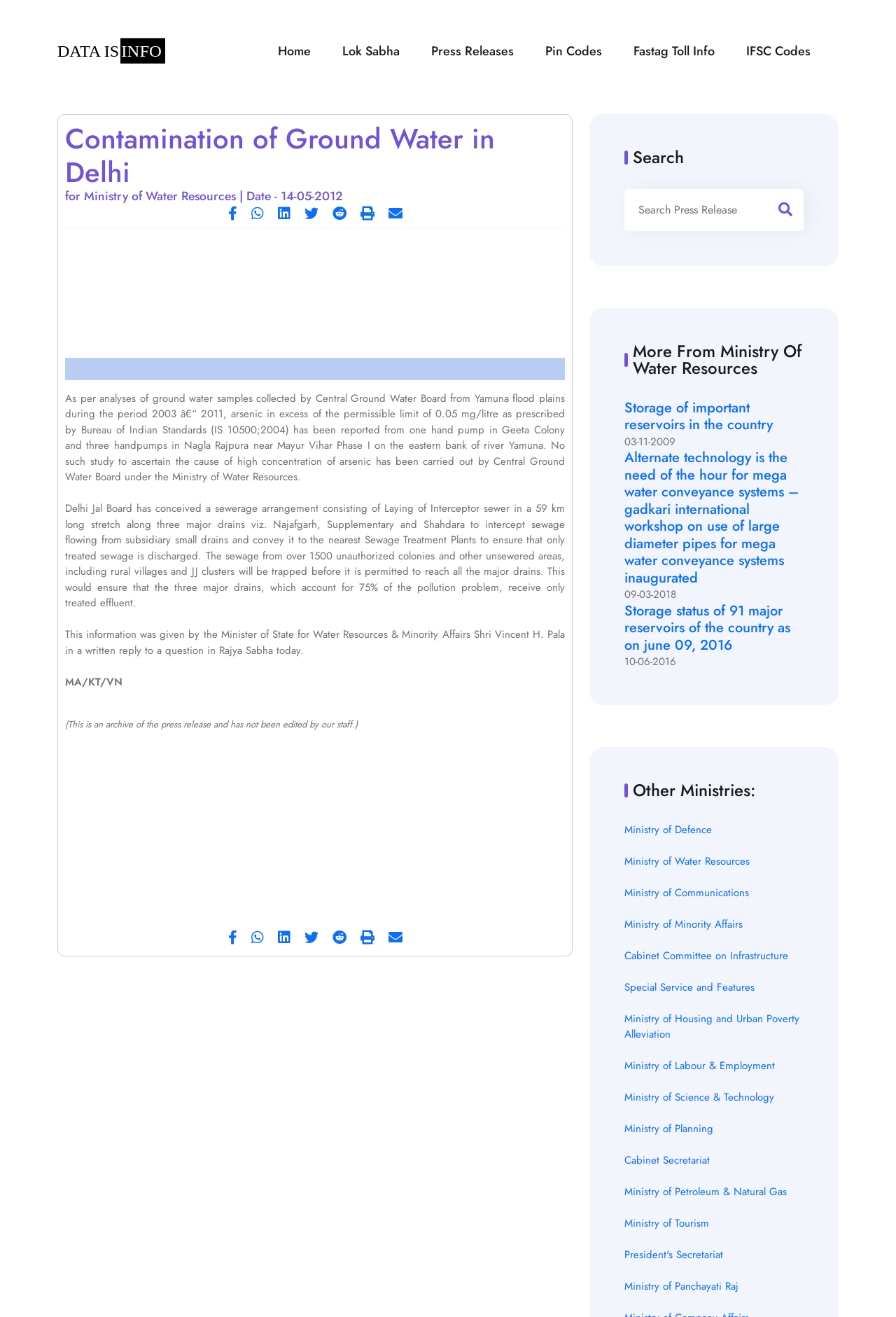How many unauthorized colonies are mentioned to be covered by the sewerage arrangement?
Look at the image and respond with a single word or a short phrase.

Over 1500